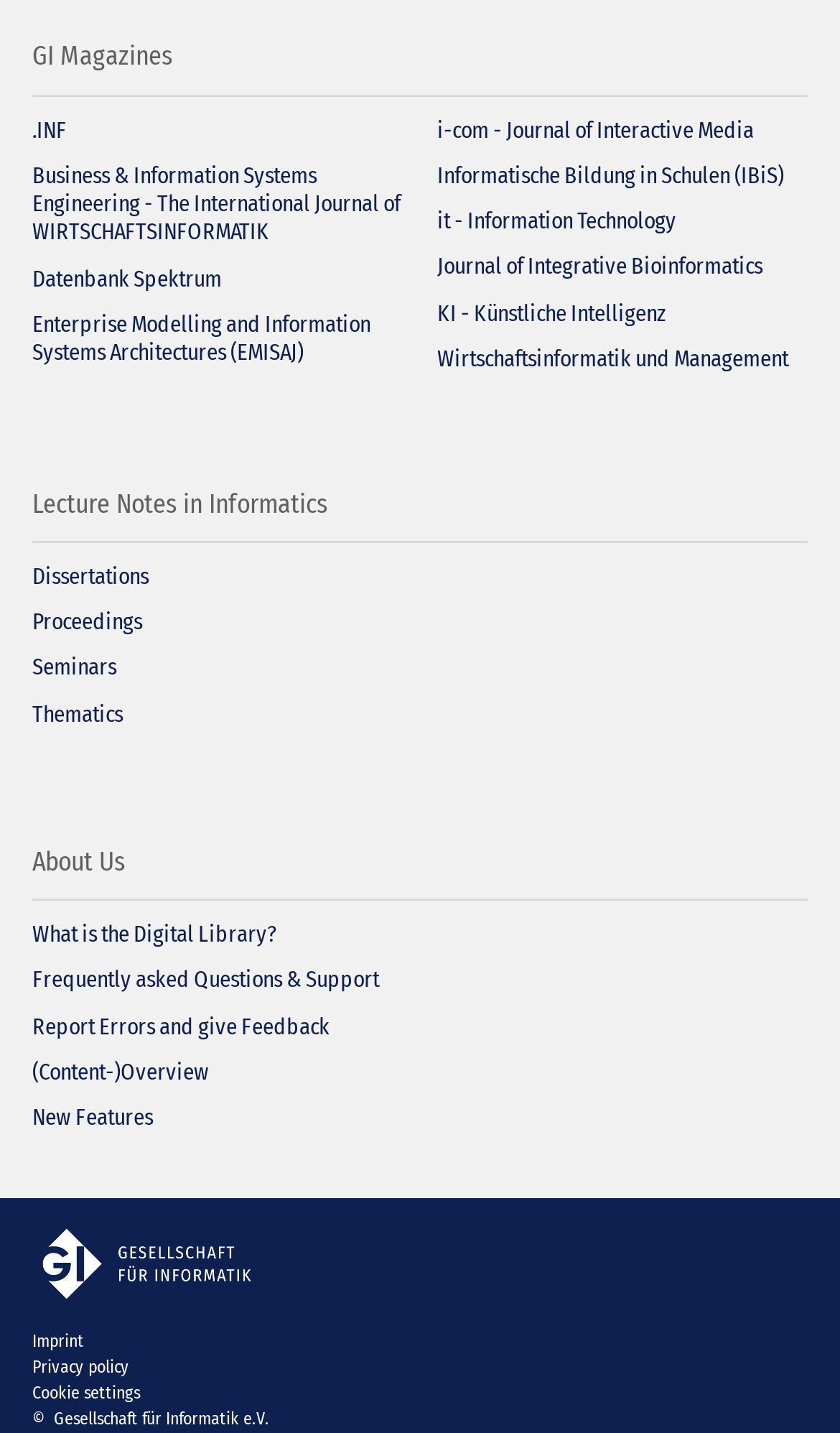How many links are under 'About Us'?
Make sure to answer the question with a detailed and comprehensive explanation.

I counted the number of link elements under the 'About Us' heading, starting from 'What is the Digital Library?' to 'New Features', and found 5 links.